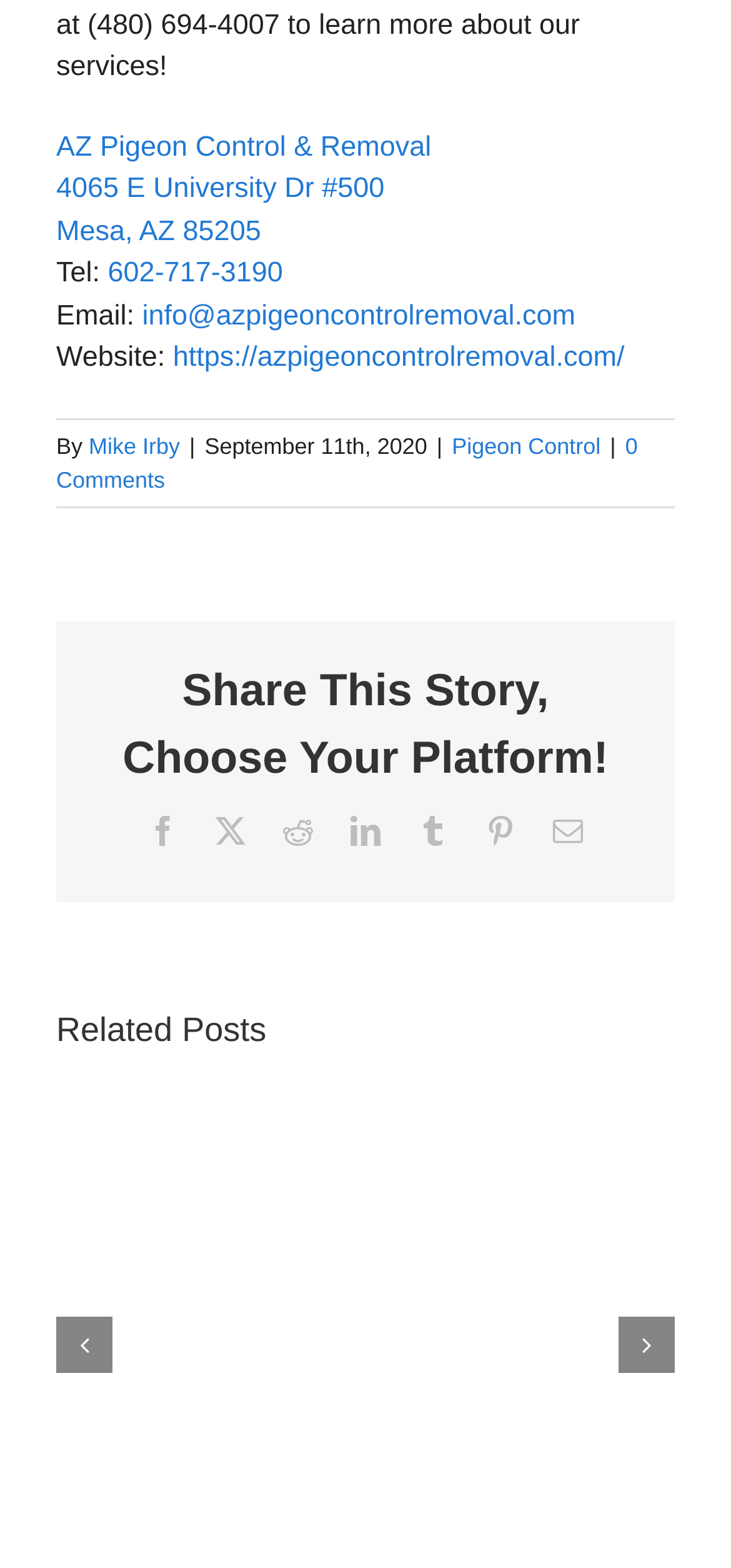Please identify the bounding box coordinates of the clickable region that I should interact with to perform the following instruction: "Learn more about services". The coordinates should be expressed as four float numbers between 0 and 1, i.e., [left, top, right, bottom].

[0.077, 0.006, 0.793, 0.053]